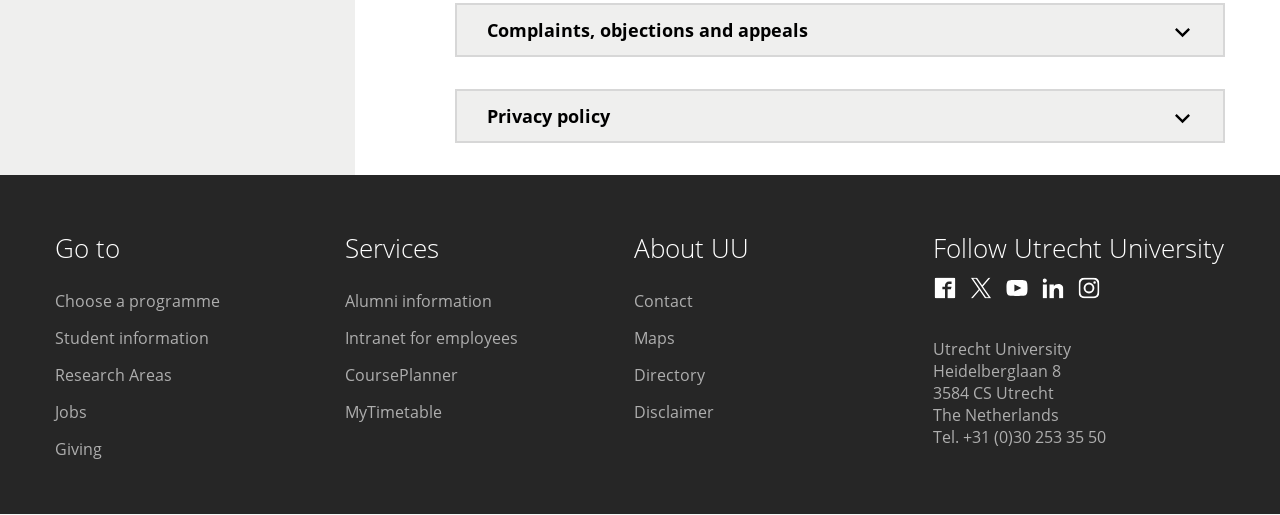Using the description "Privacy policy", locate and provide the bounding box of the UI element.

[0.357, 0.176, 0.955, 0.273]